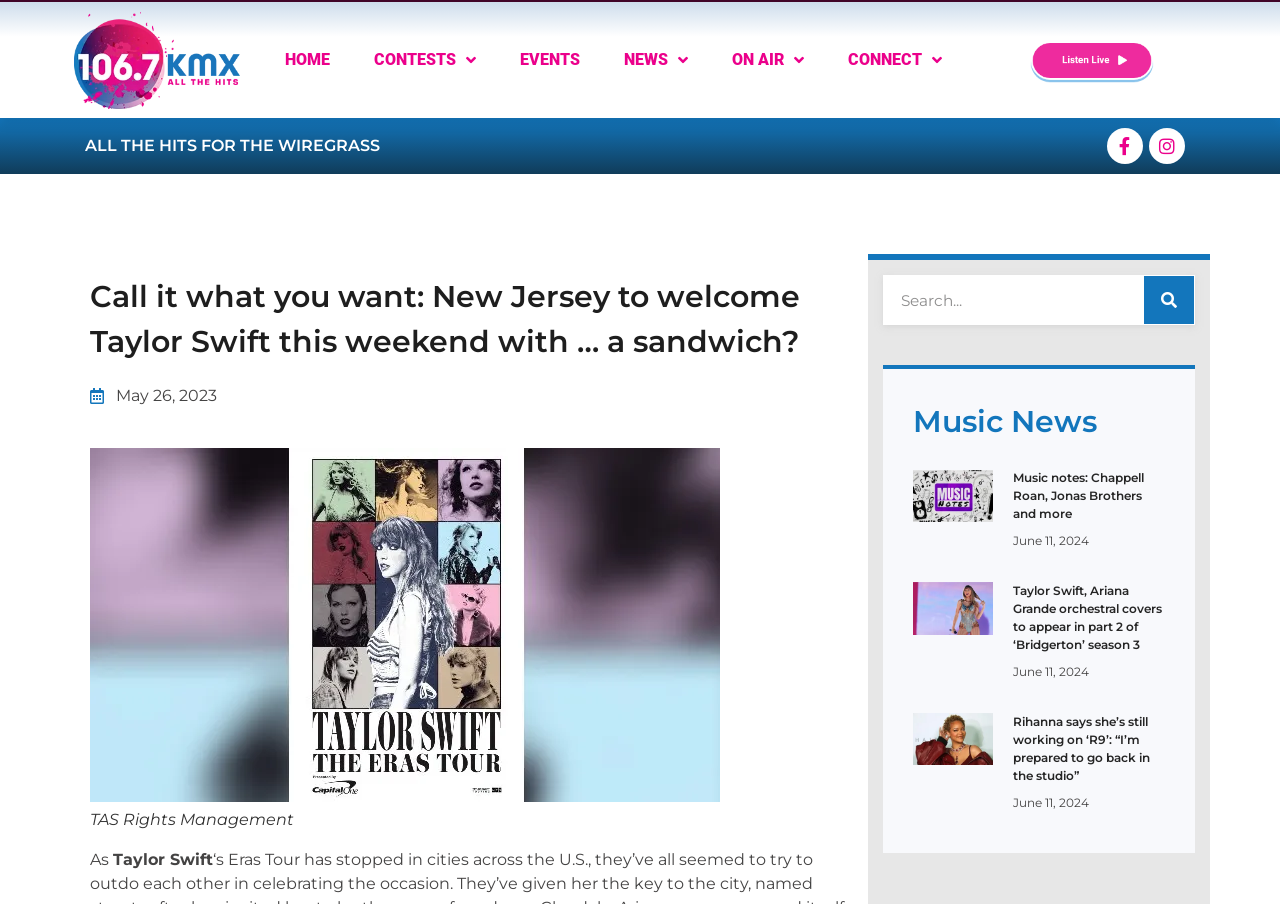Your task is to extract the text of the main heading from the webpage.

Call it what you want: New Jersey to welcome Taylor Swift this weekend with … a sandwich?